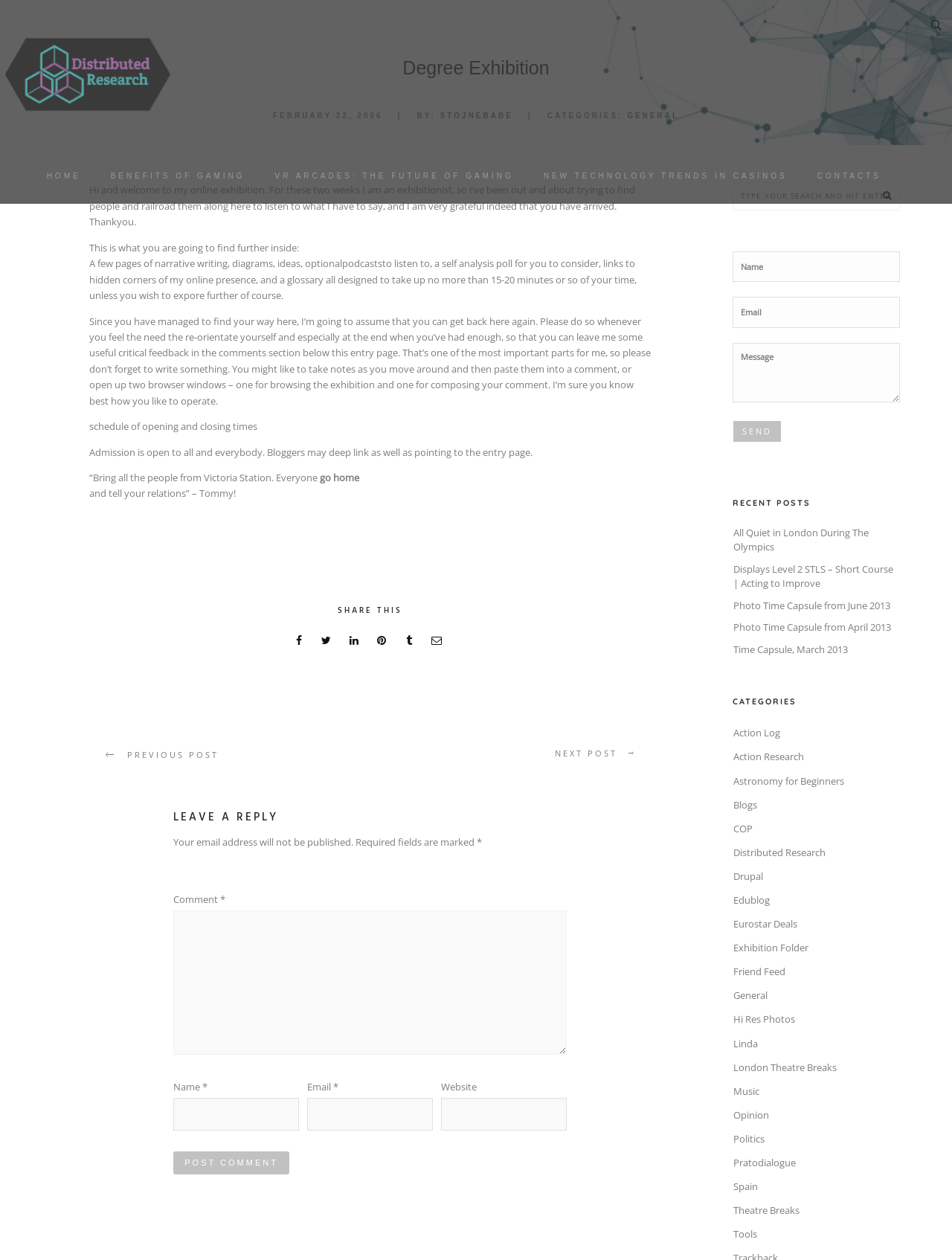What is the theme of the blog post 'Displays Level 2 STLS – Short Course | Acting to Improve'?
Based on the image content, provide your answer in one word or a short phrase.

Acting or drama